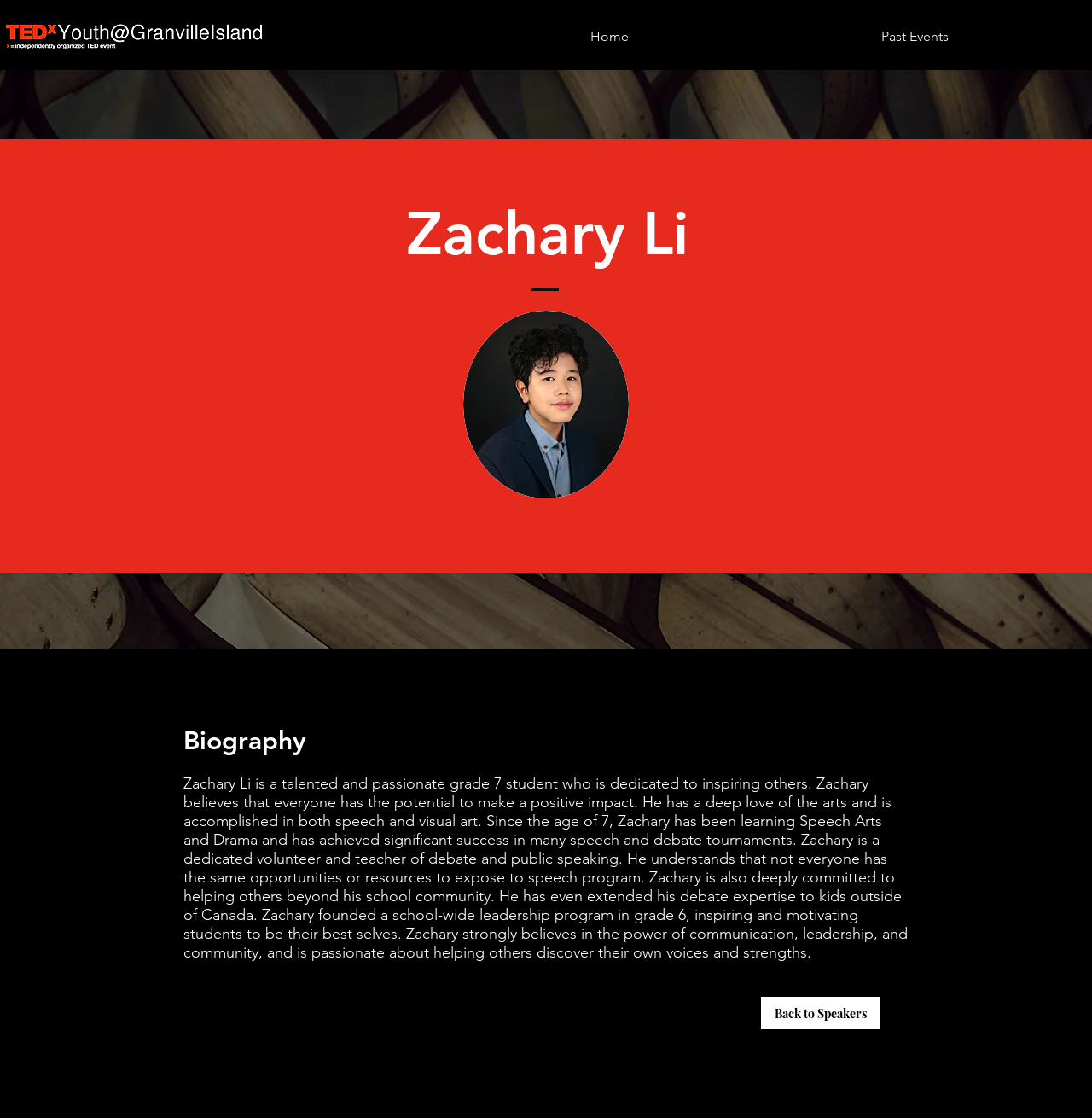Give a detailed account of the webpage's layout and content.

The webpage is about Zachary Li, a grade 7 student who is a speaker at a TEDxYouth event. At the top of the page, there is a navigation menu with two options: "Home" and "Past Events". To the left of the navigation menu, there is a logo image. Below the navigation menu, there is a main section that takes up most of the page. 

In the main section, there is a large heading that reads "Zachary Li" and an image of Zachary Li to the right of the heading. Below the heading and image, there is a link. Further down, there is another heading that reads "Biography", followed by a paragraph of text that describes Zachary Li's background, interests, and achievements. The biography text is quite long and takes up a significant portion of the page. 

At the bottom of the page, there is a link that reads "Back to Speakers". There is also a region labeled "yiheng" that spans the entire width of the page, but its purpose is unclear. Overall, the page is focused on providing information about Zachary Li and his background as a speaker at the TEDxYouth event.